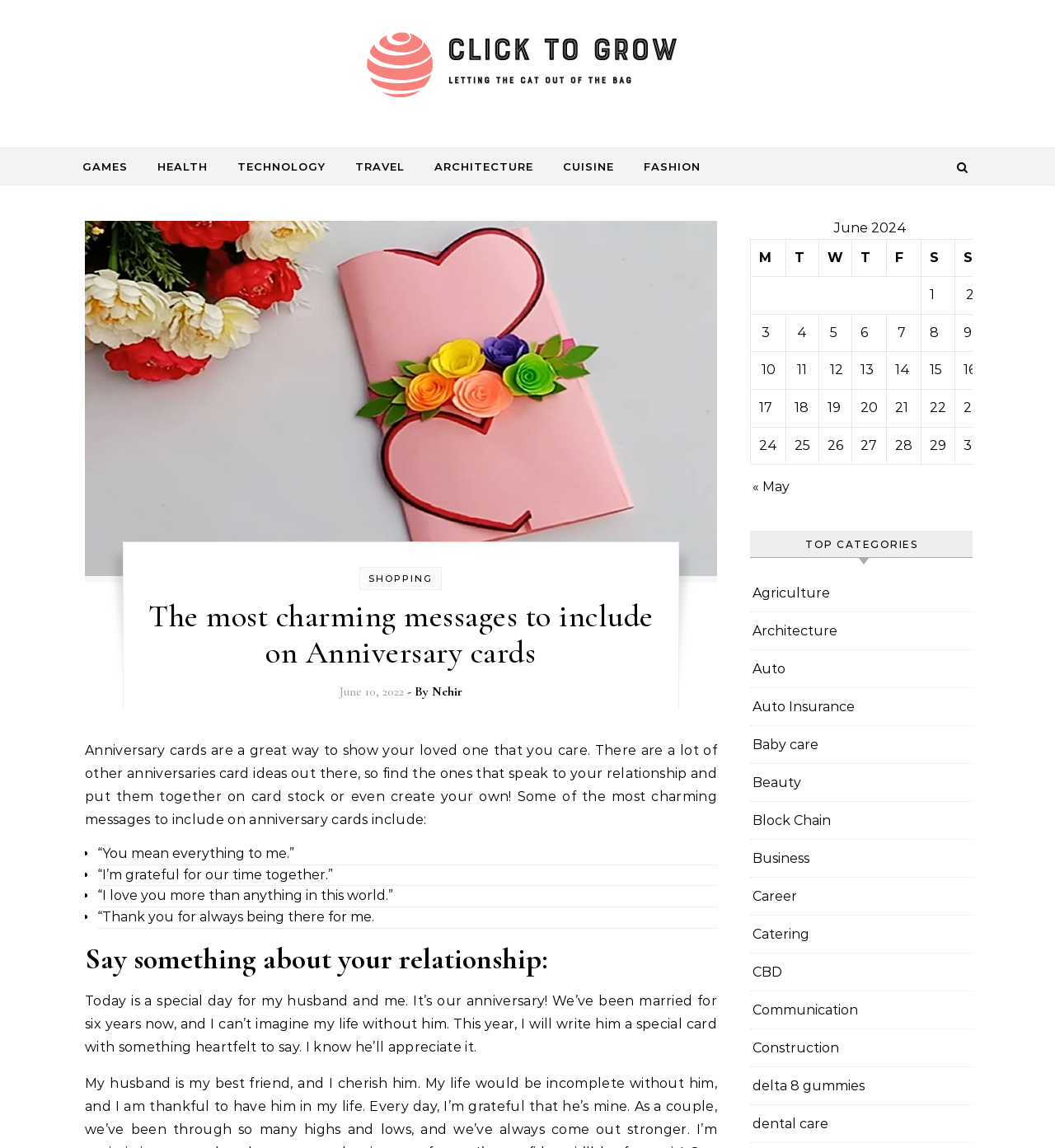Locate the bounding box coordinates of the area you need to click to fulfill this instruction: 'Click on the 'SHOPPING' link'. The coordinates must be in the form of four float numbers ranging from 0 to 1: [left, top, right, bottom].

[0.35, 0.499, 0.411, 0.509]